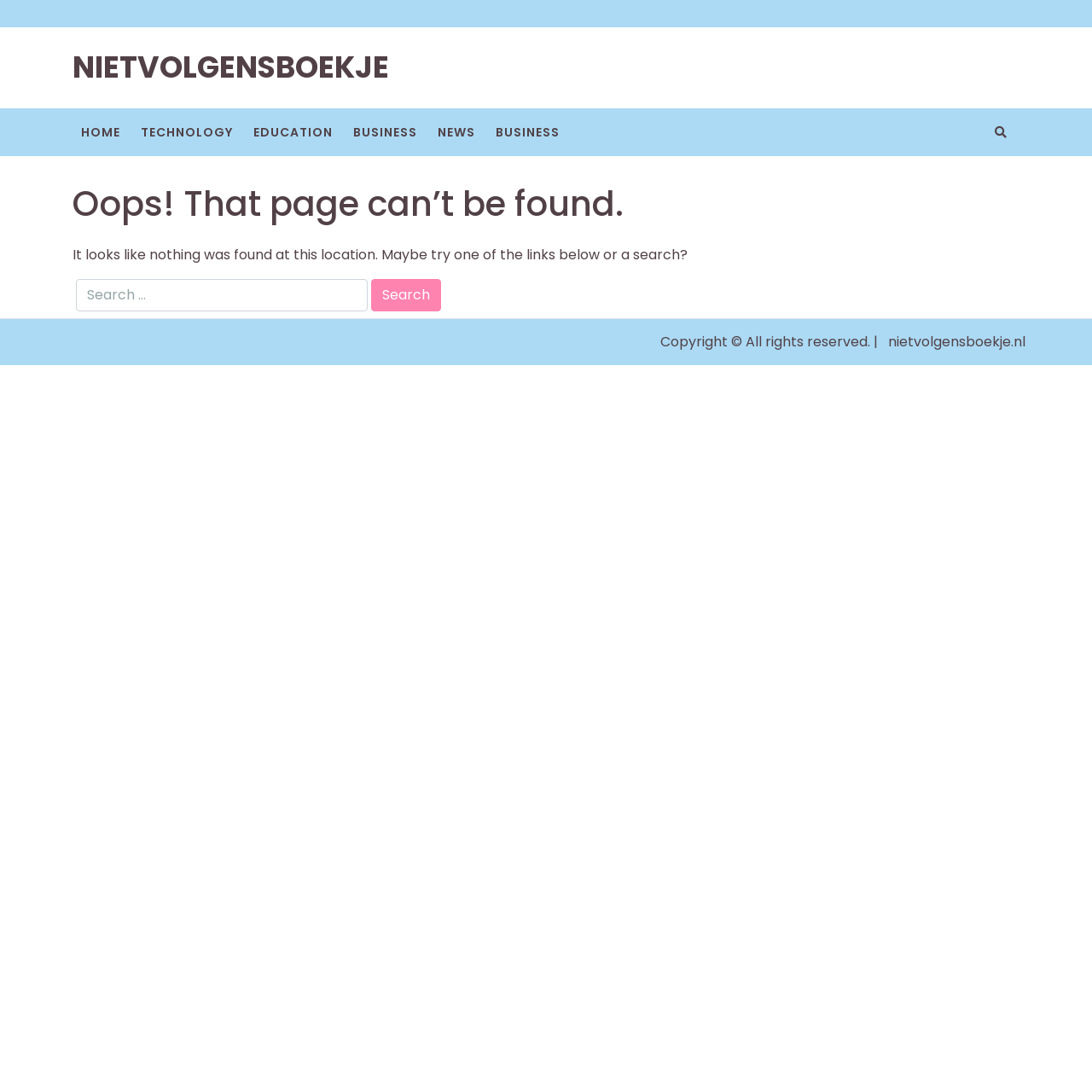Please determine the bounding box coordinates of the element to click in order to execute the following instruction: "search for something". The coordinates should be four float numbers between 0 and 1, specified as [left, top, right, bottom].

[0.07, 0.255, 0.337, 0.285]